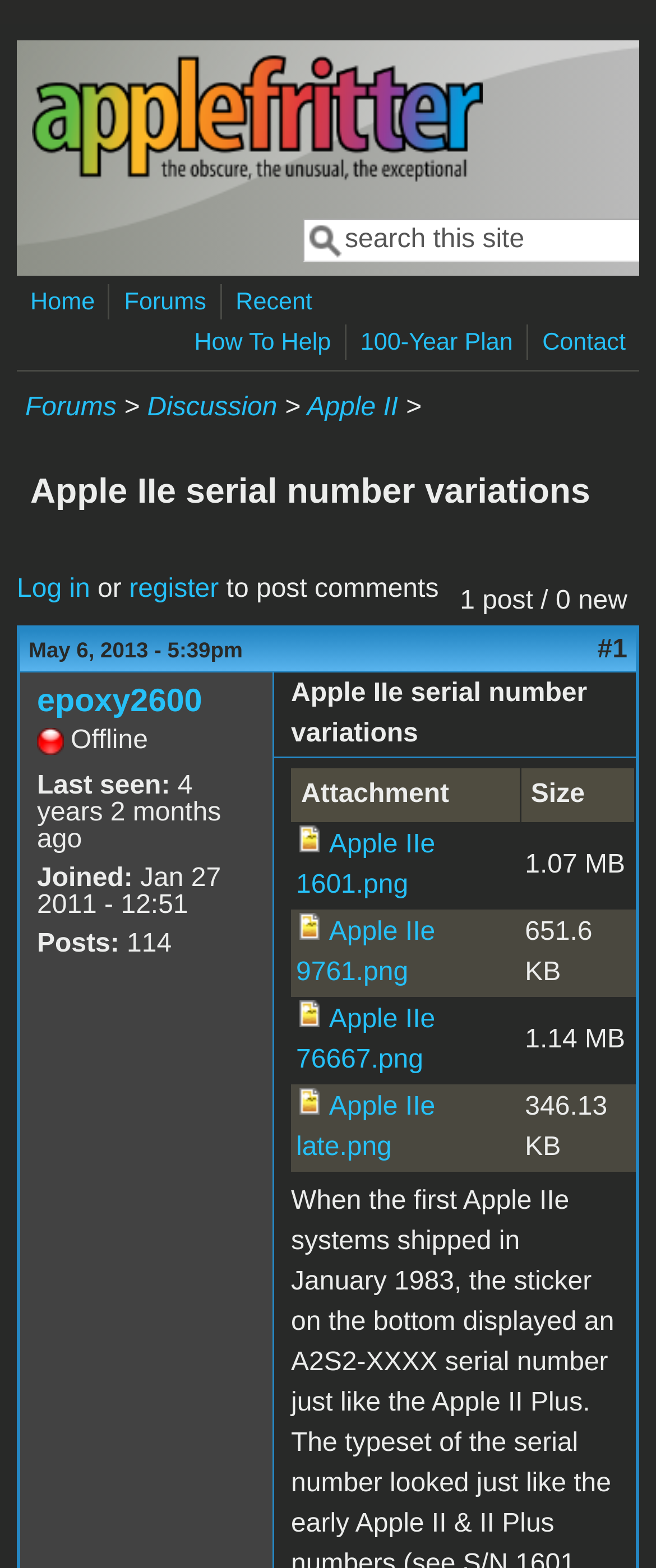Who posted the comment?
Look at the image and respond with a single word or a short phrase.

epoxy2600